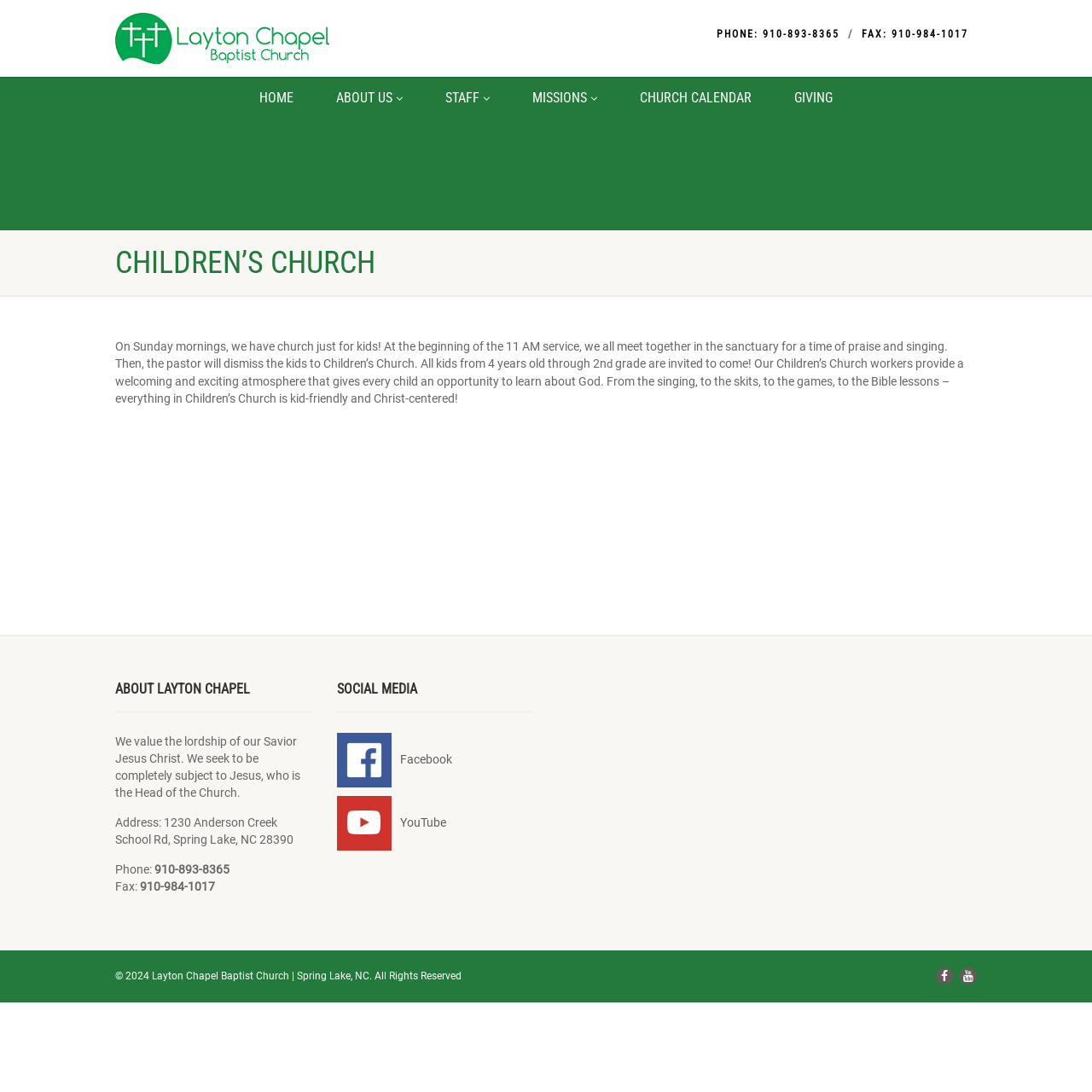Given the content of the image, can you provide a detailed answer to the question?
What is the age range for Children's Church?

I found this information in the main article section, where it says 'All kids from 4 years old through 2nd grade are invited to come!' This is describing the age range for Children's Church.